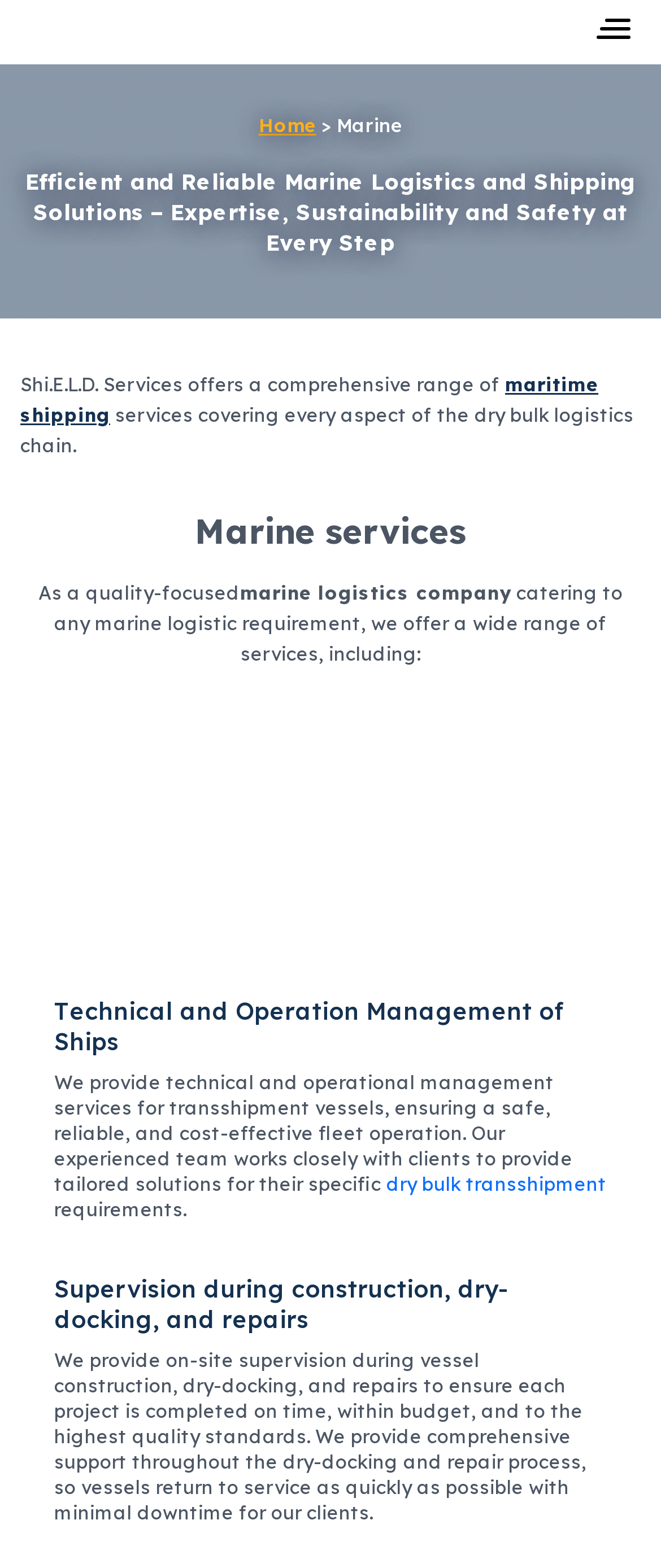What is the goal of their supervision services?
Based on the image, give a concise answer in the form of a single word or short phrase.

Minimize downtime